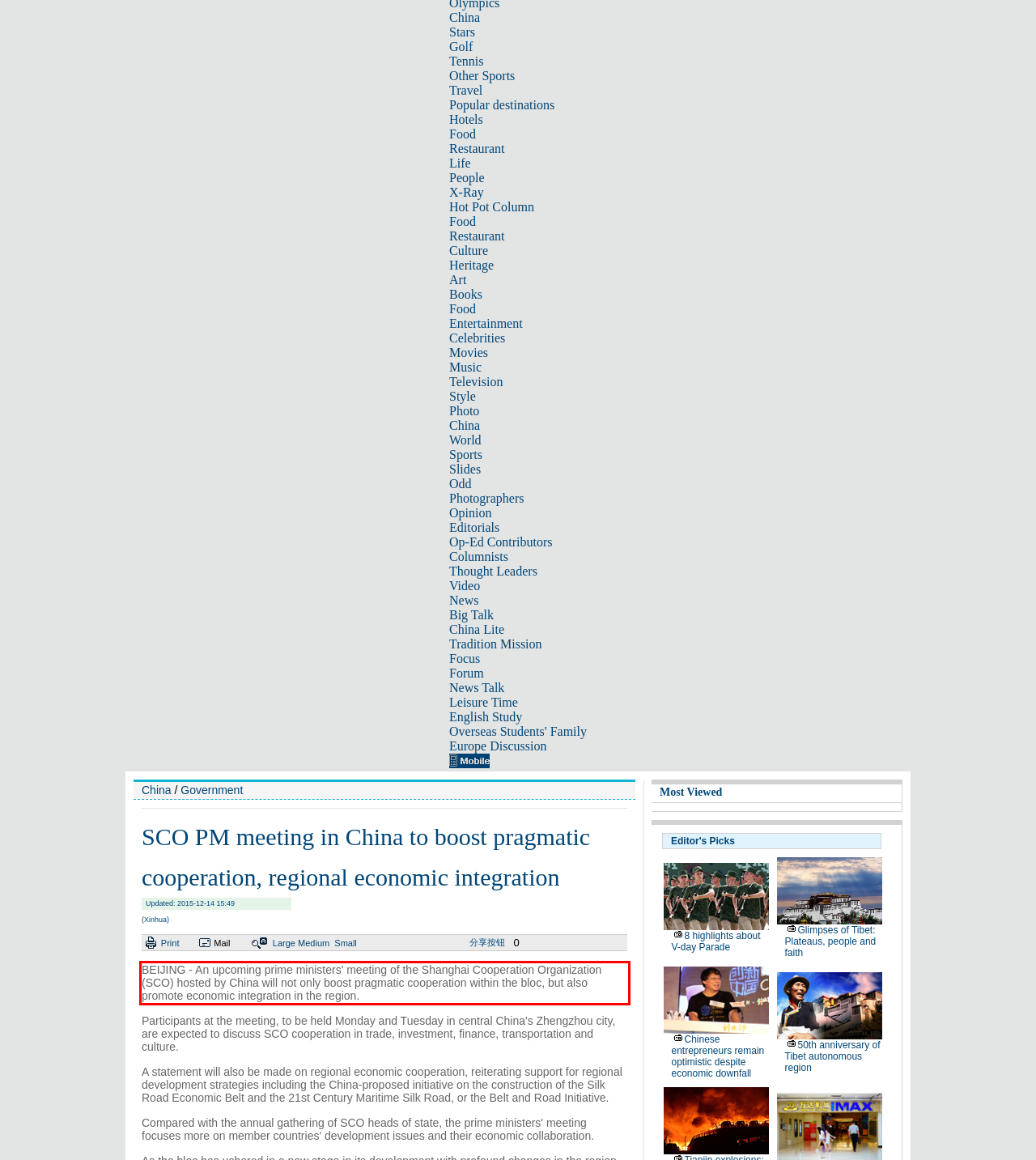Please perform OCR on the text content within the red bounding box that is highlighted in the provided webpage screenshot.

BEIJING - An upcoming prime ministers' meeting of the Shanghai Cooperation Organization (SCO) hosted by China will not only boost pragmatic cooperation within the bloc, but also promote economic integration in the region.